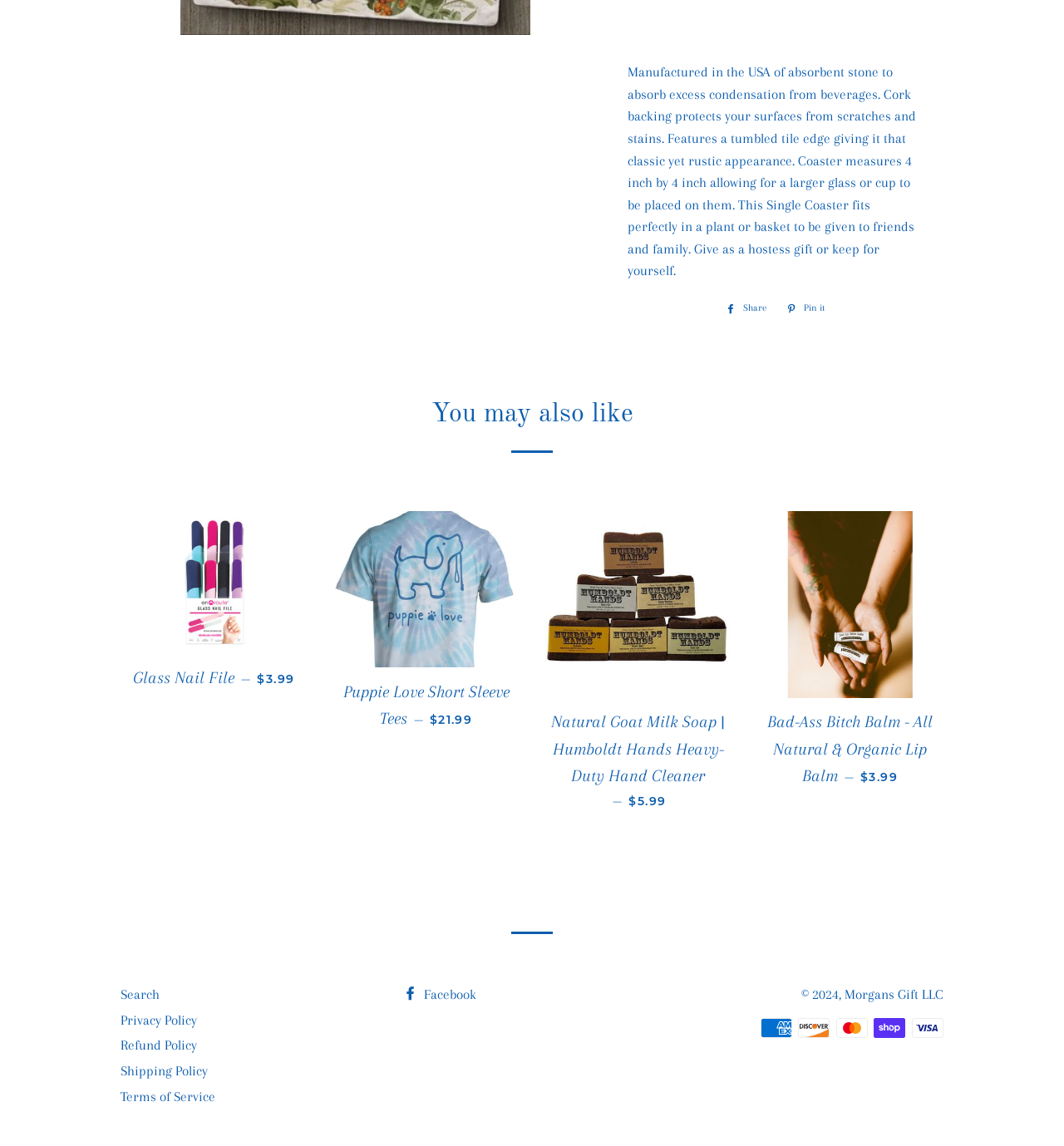Please determine the bounding box coordinates for the UI element described as: "Morgans Gift LLC".

[0.794, 0.861, 0.887, 0.874]